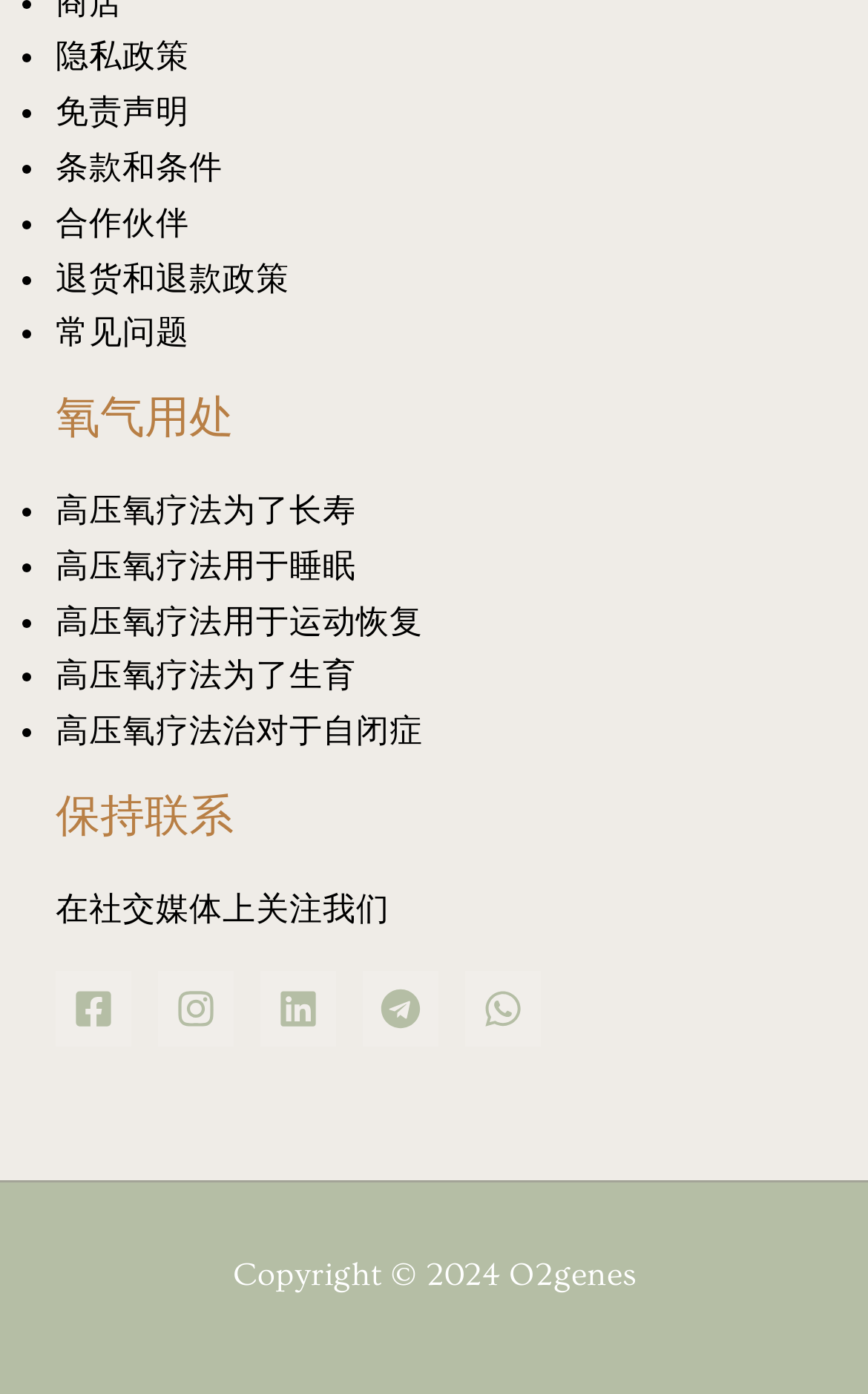Can you determine the bounding box coordinates of the area that needs to be clicked to fulfill the following instruction: "Read the '高压氧疗法为了长寿' article"?

[0.064, 0.353, 0.41, 0.38]